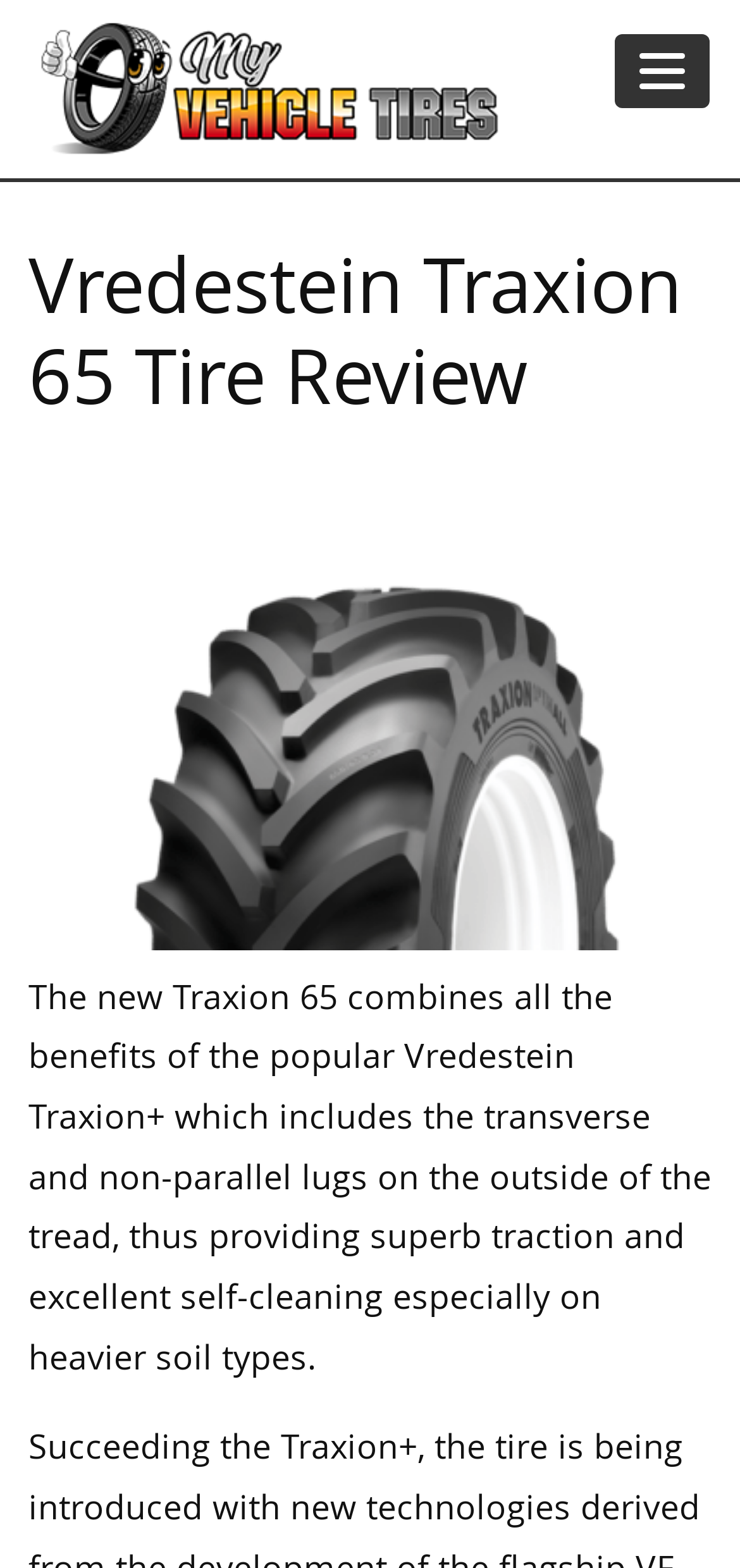Respond concisely with one word or phrase to the following query:
What is the position of the navigation button?

top right